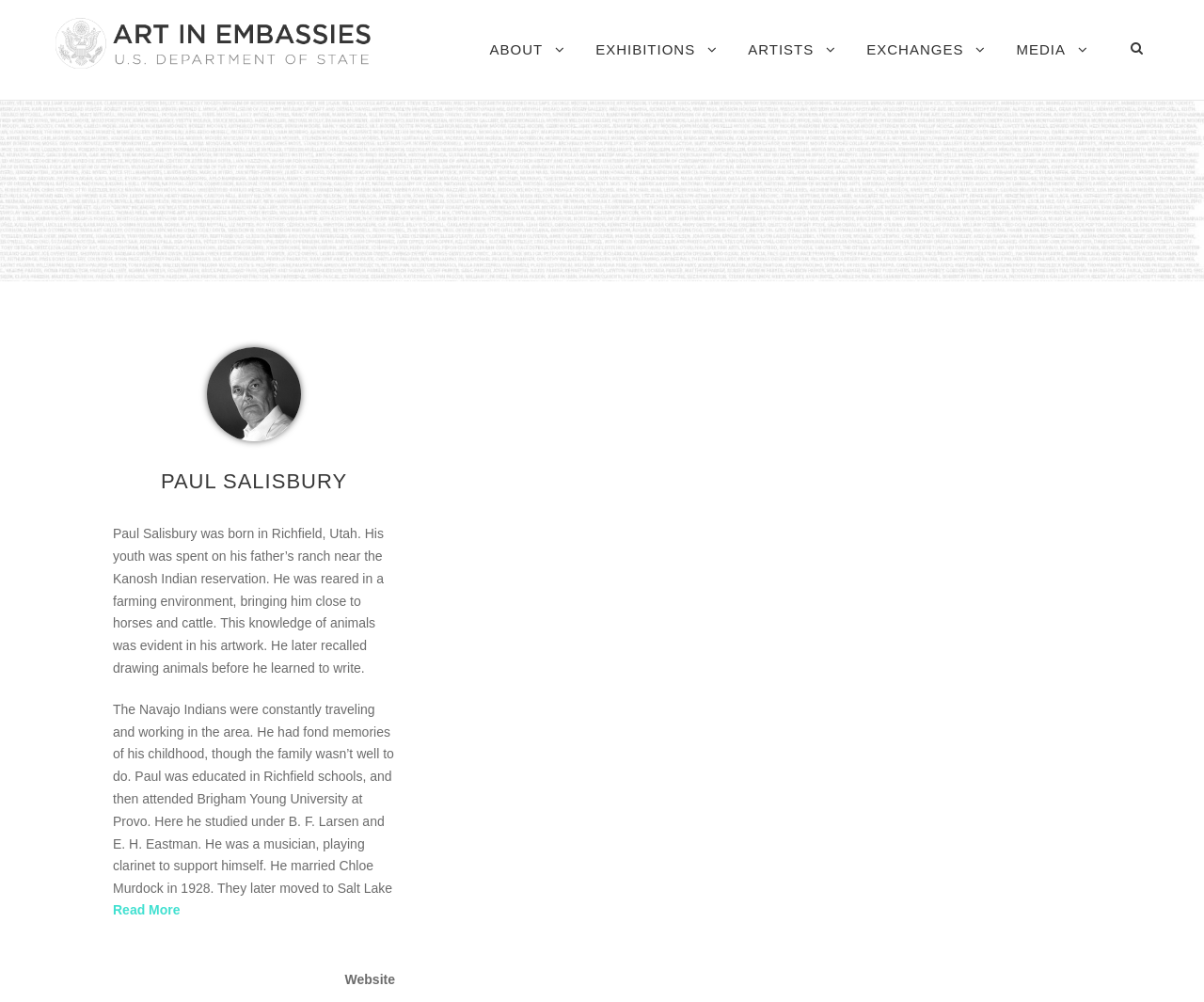Please provide a detailed answer to the question below based on the screenshot: 
What can be done with the 'Read More' link?

The 'Read More' link is likely a continuation of Paul Salisbury's biography, allowing the user to read more about his life and experiences. This link is positioned below the initial biography text, suggesting it provides additional information.